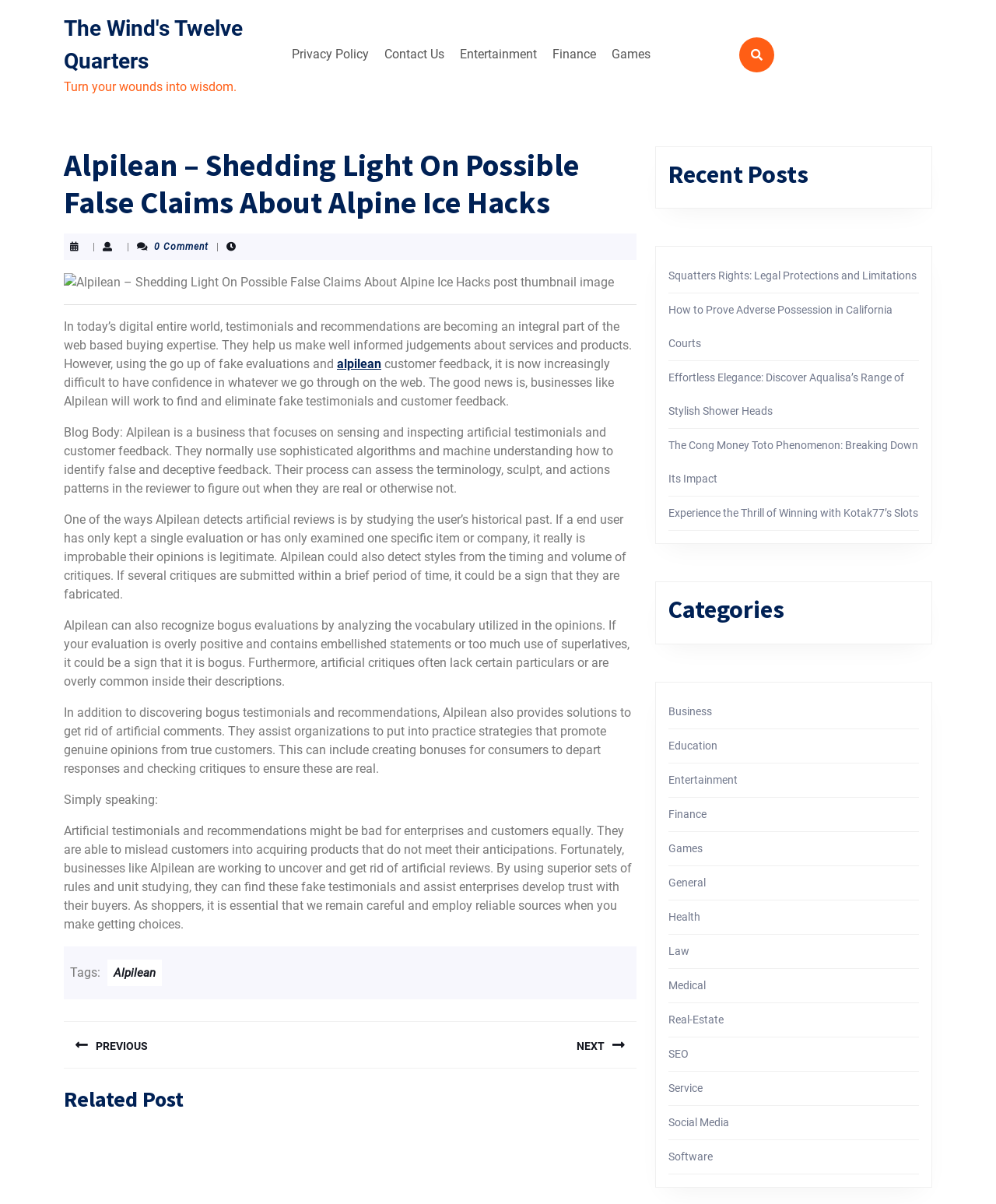Please give the bounding box coordinates of the area that should be clicked to fulfill the following instruction: "Read the article about Alpilean". The coordinates should be in the format of four float numbers from 0 to 1, i.e., [left, top, right, bottom].

[0.064, 0.265, 0.634, 0.308]